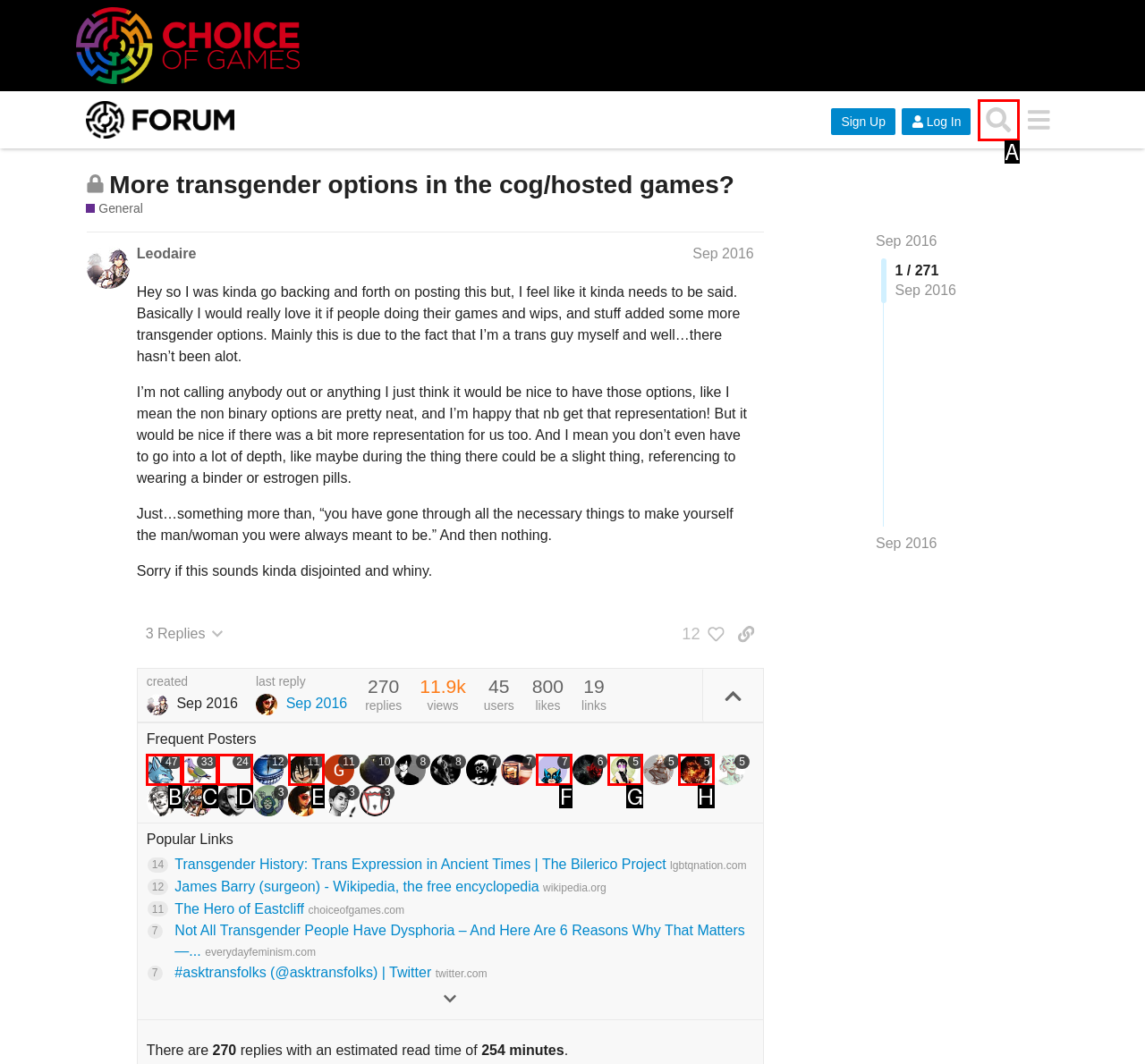Point out which HTML element you should click to fulfill the task: Search.
Provide the option's letter from the given choices.

A